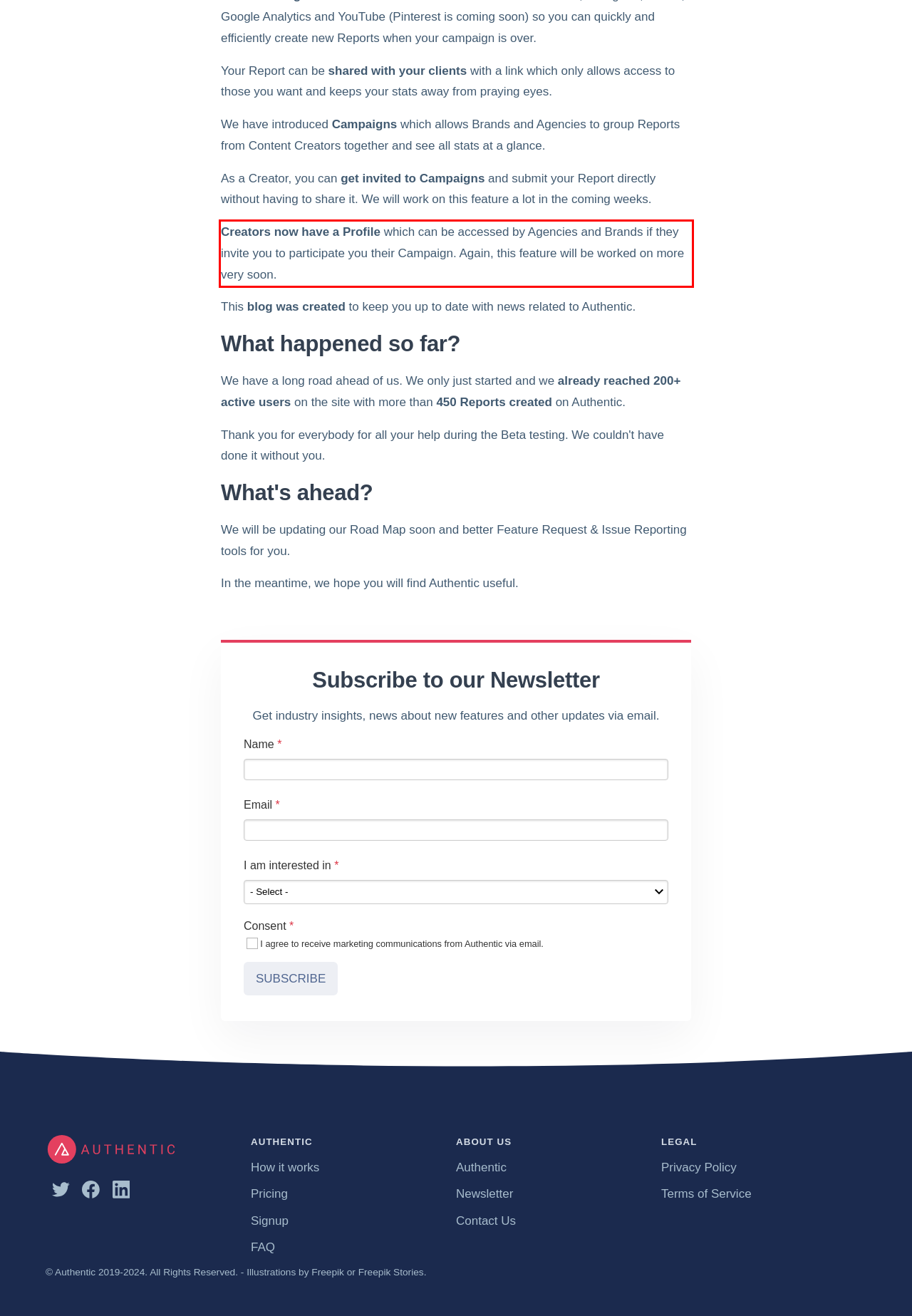You are provided with a screenshot of a webpage that includes a red bounding box. Extract and generate the text content found within the red bounding box.

Creators now have a Profile which can be accessed by Agencies and Brands if they invite you to participate you their Campaign. Again, this feature will be worked on more very soon.